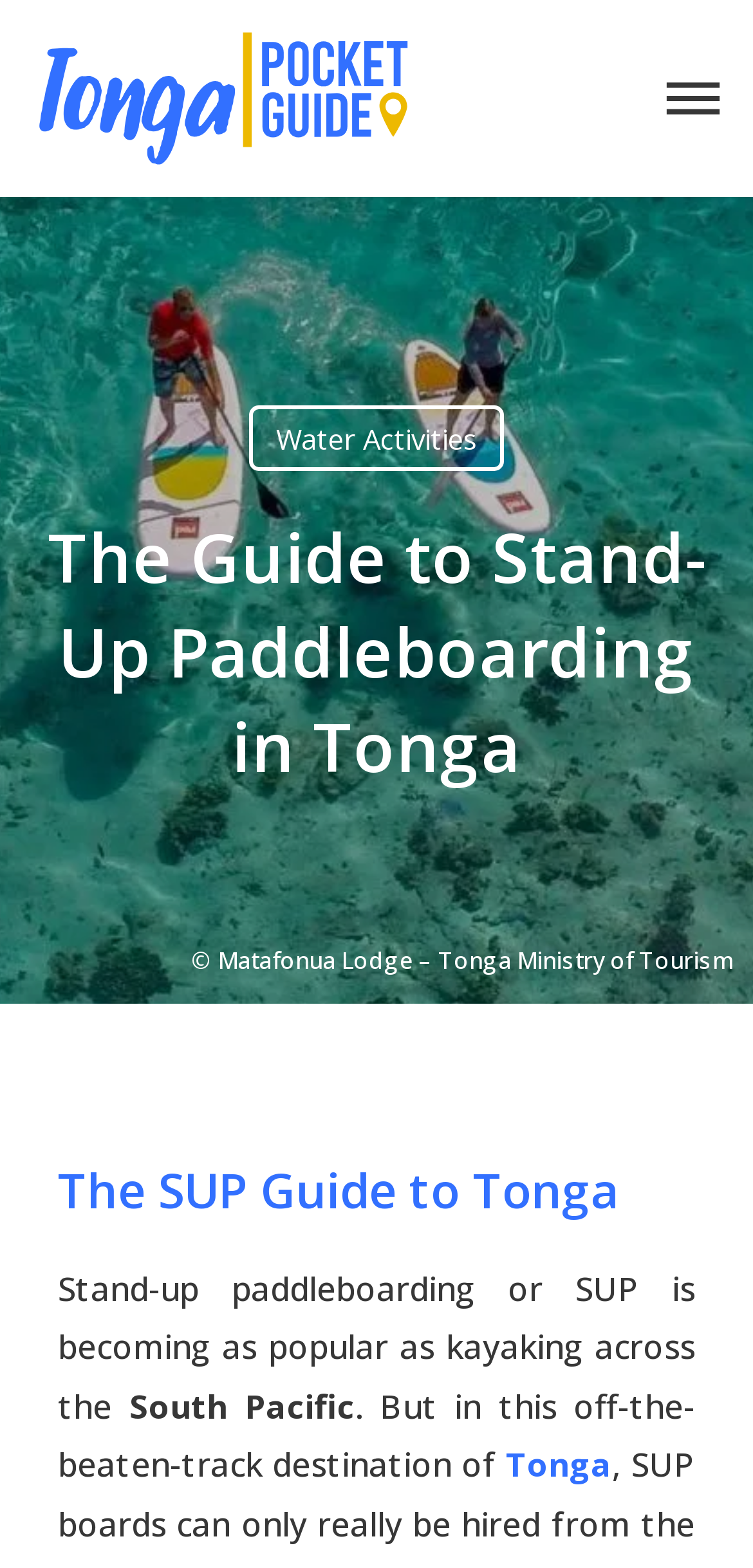Find the bounding box coordinates of the clickable region needed to perform the following instruction: "Follow on Twitter". The coordinates should be provided as four float numbers between 0 and 1, i.e., [left, top, right, bottom].

[0.362, 0.527, 0.458, 0.559]